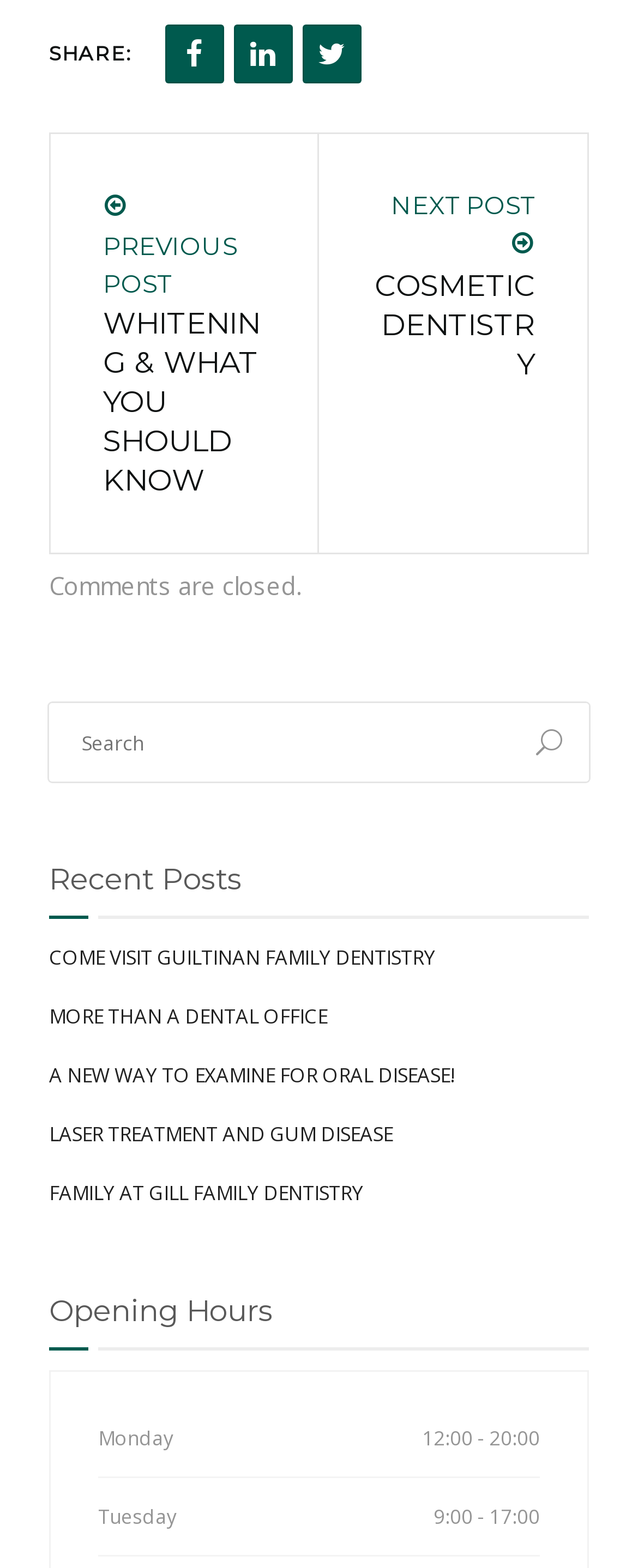What is the title of the previous post?
Answer briefly with a single word or phrase based on the image.

WHITENING & WHAT YOU SHOULD KNOW